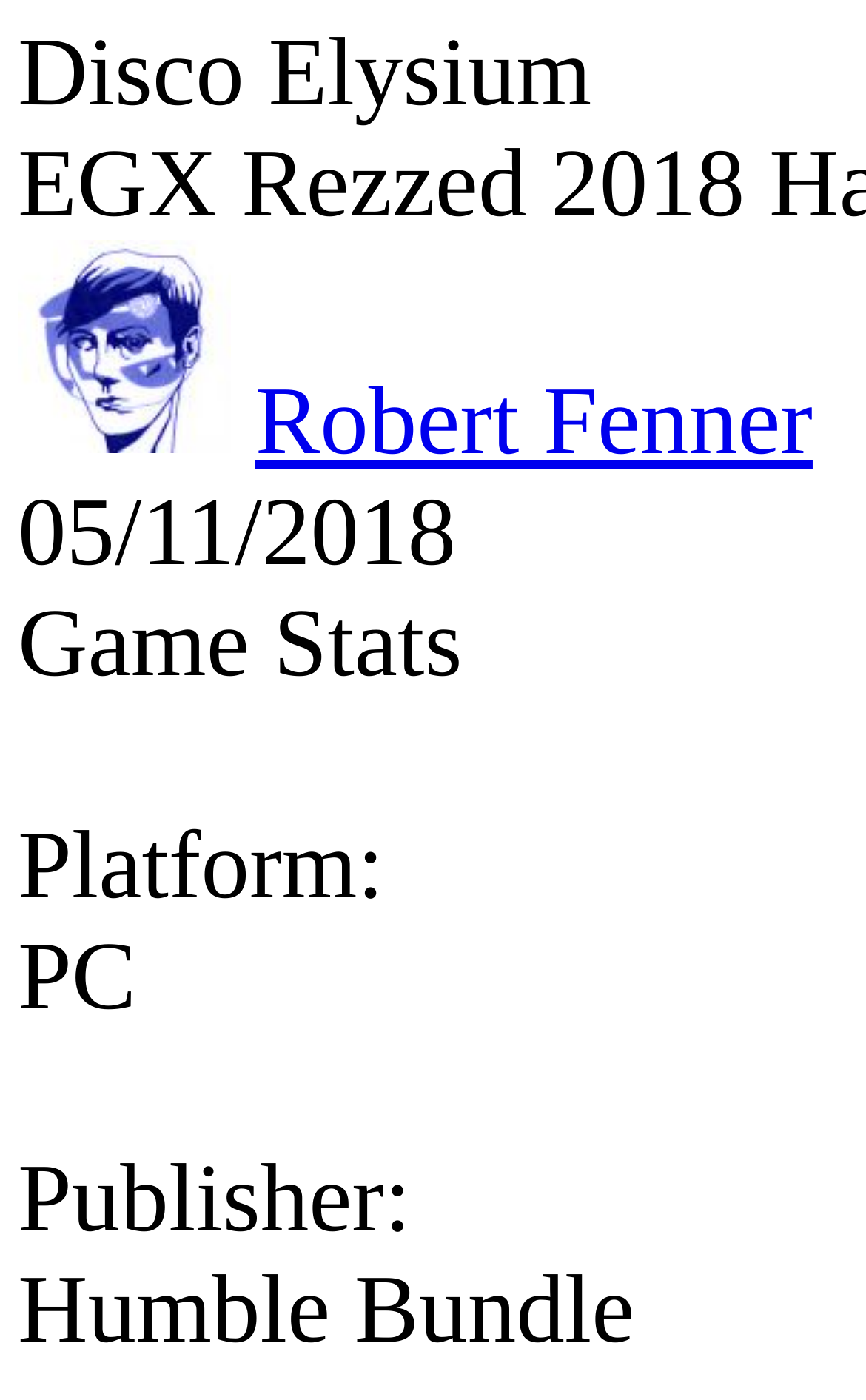Find the coordinates for the bounding box of the element with this description: "parent_node: Robert Fenner".

[0.021, 0.303, 0.267, 0.33]